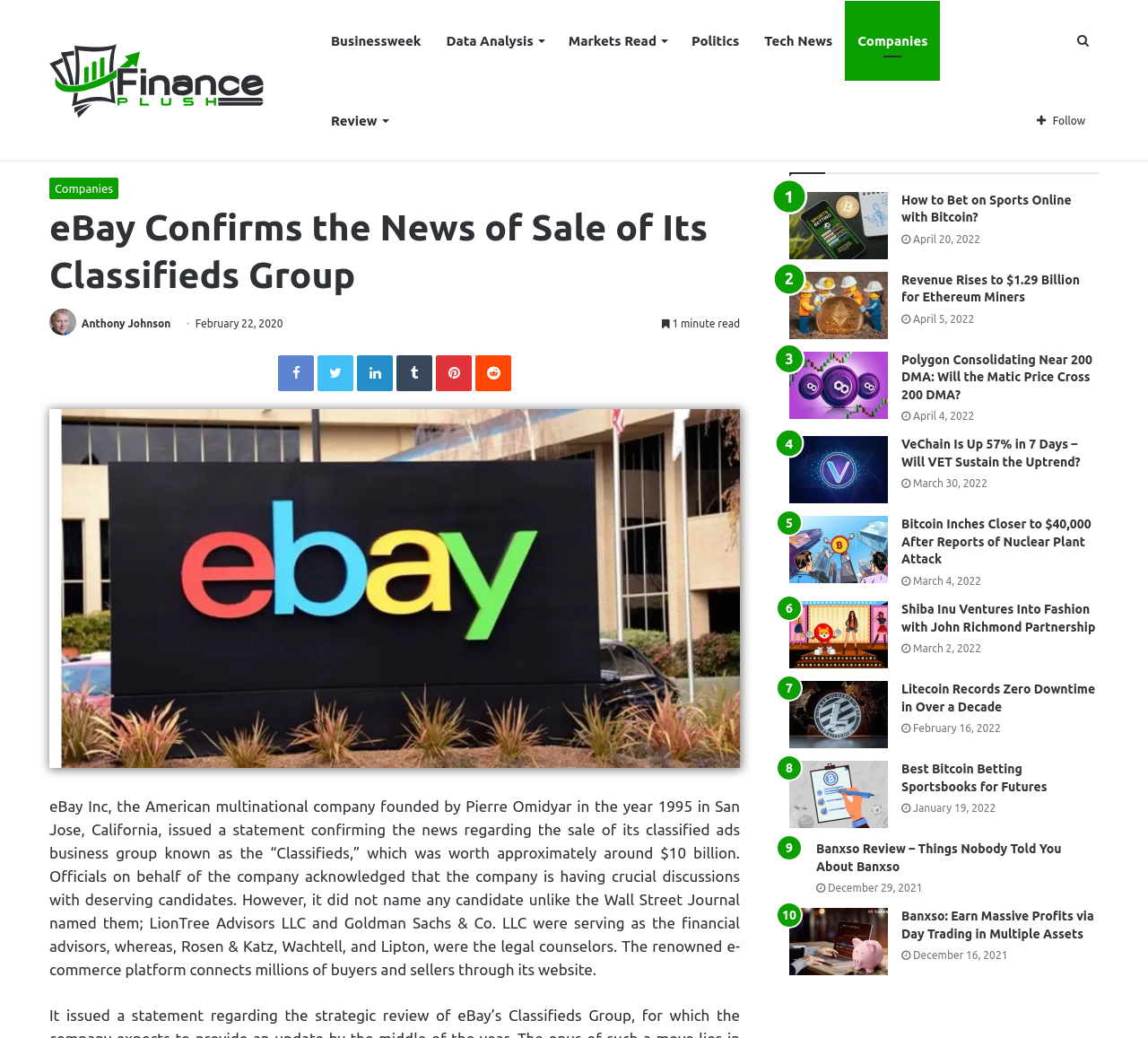Please determine the bounding box coordinates for the element that should be clicked to follow these instructions: "Read the article about eBay".

[0.158, 0.137, 0.431, 0.151]